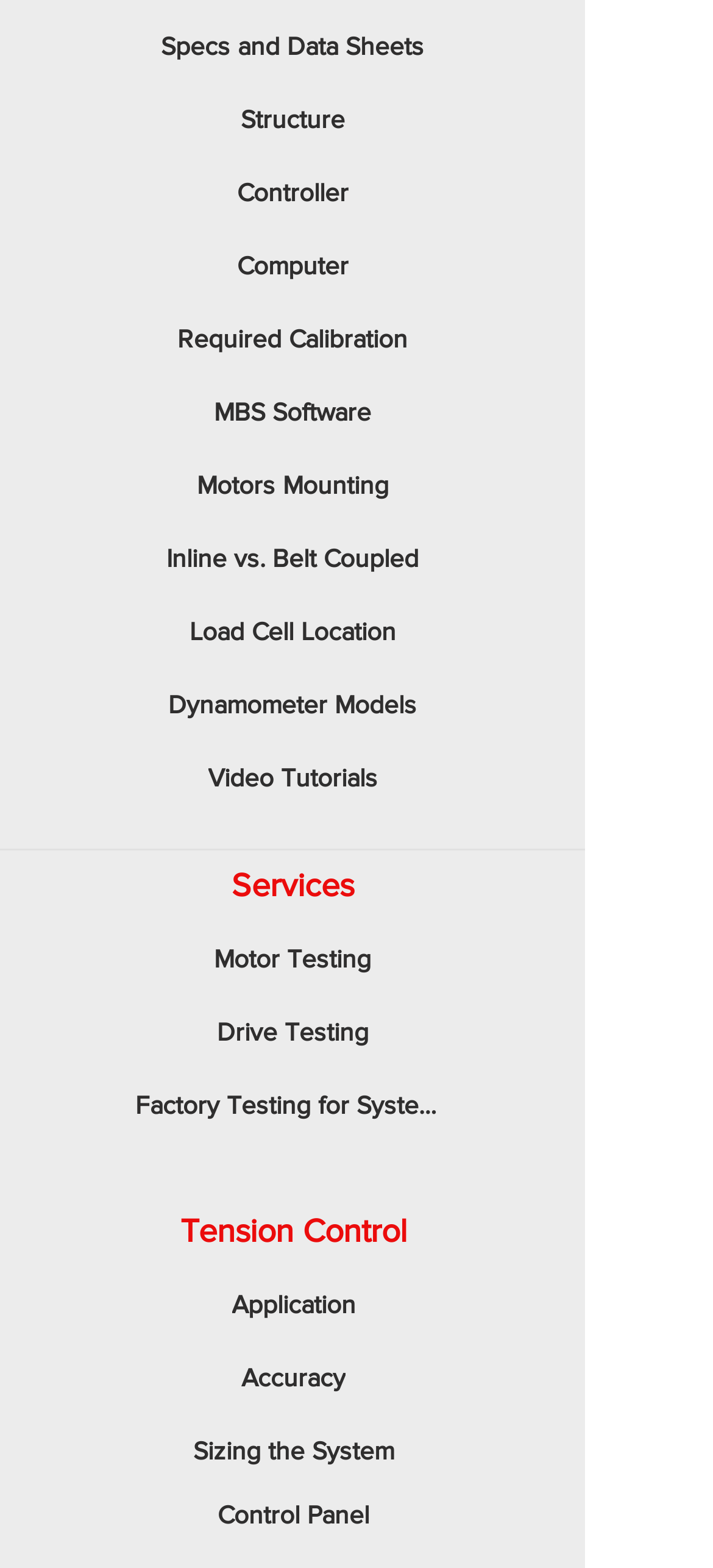Indicate the bounding box coordinates of the element that needs to be clicked to satisfy the following instruction: "Explore dynamometer models". The coordinates should be four float numbers between 0 and 1, i.e., [left, top, right, bottom].

[0.19, 0.426, 0.631, 0.473]